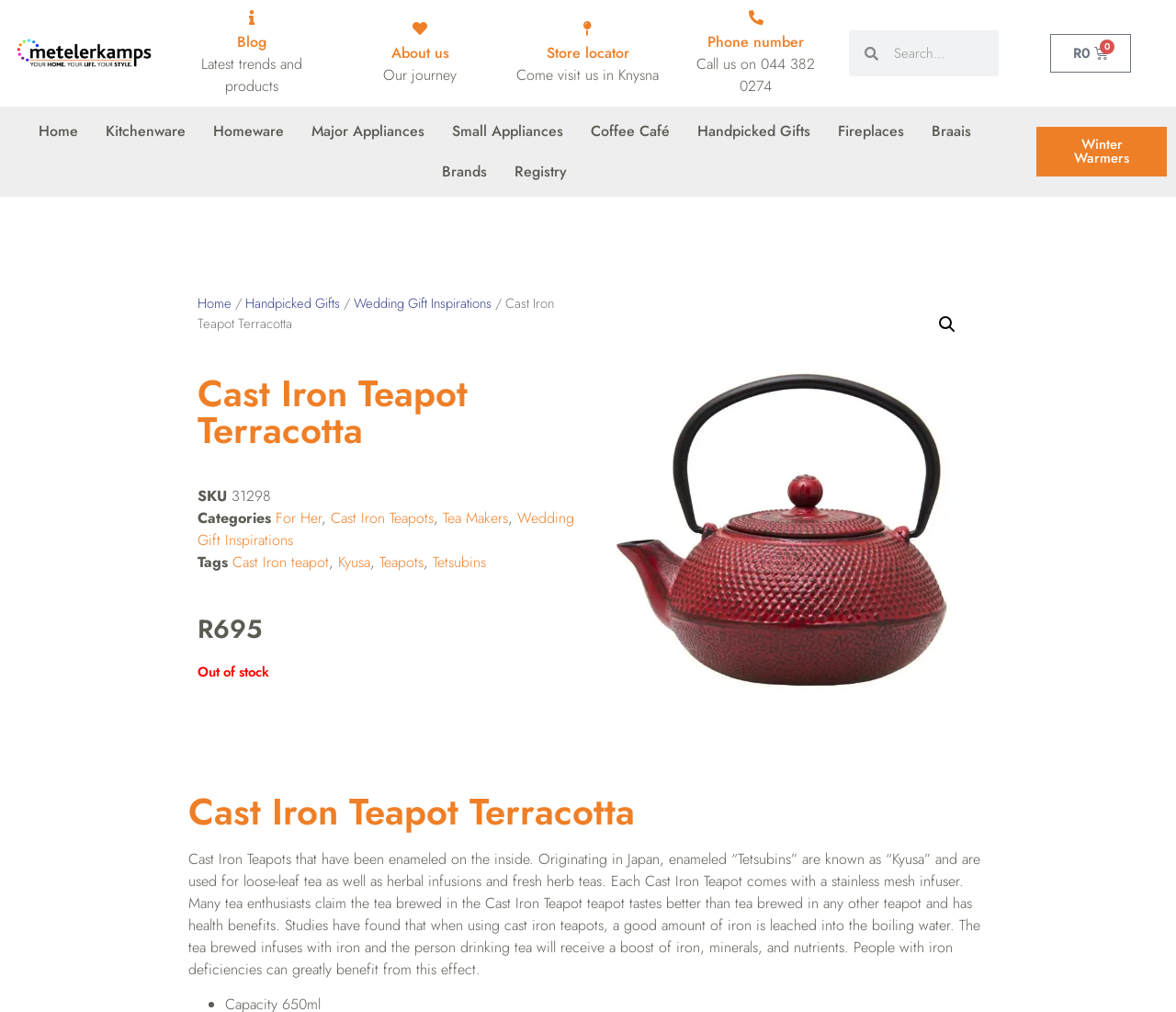Please find and report the primary heading text from the webpage.

Cast Iron Teapot Terracotta